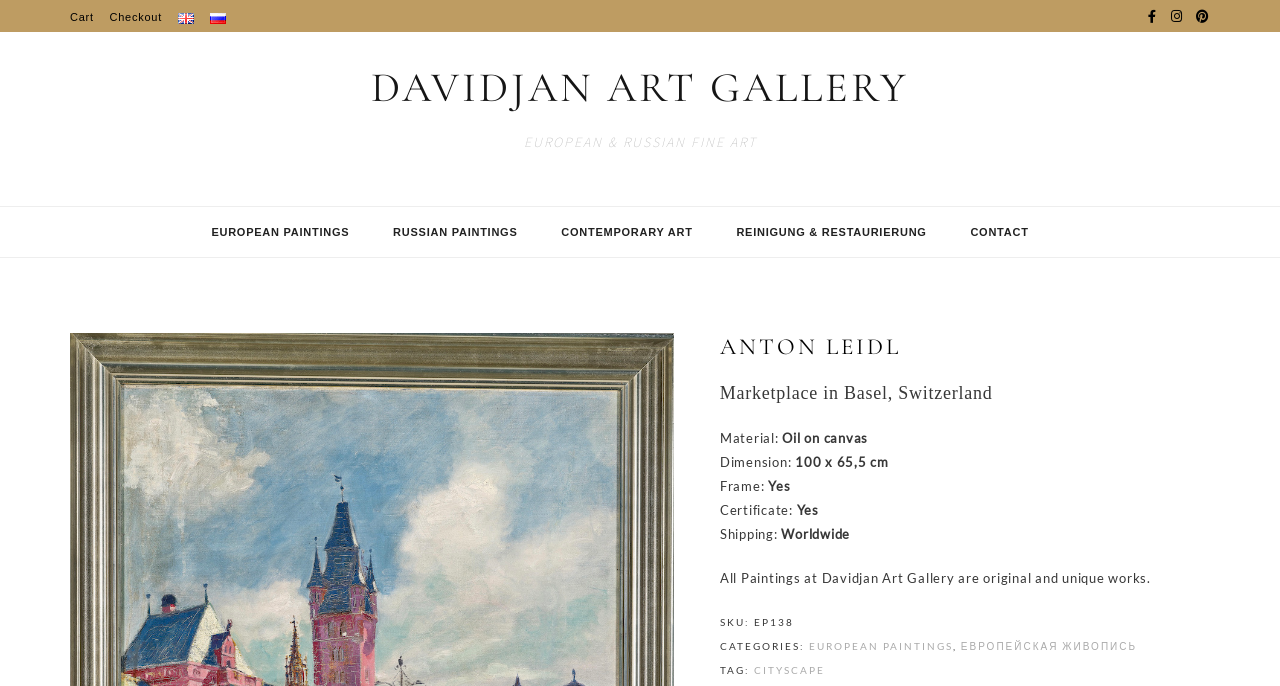Please determine the bounding box coordinates of the element to click on in order to accomplish the following task: "Check the details of Anton Leidl's artwork". Ensure the coordinates are four float numbers ranging from 0 to 1, i.e., [left, top, right, bottom].

[0.562, 0.485, 0.945, 0.526]